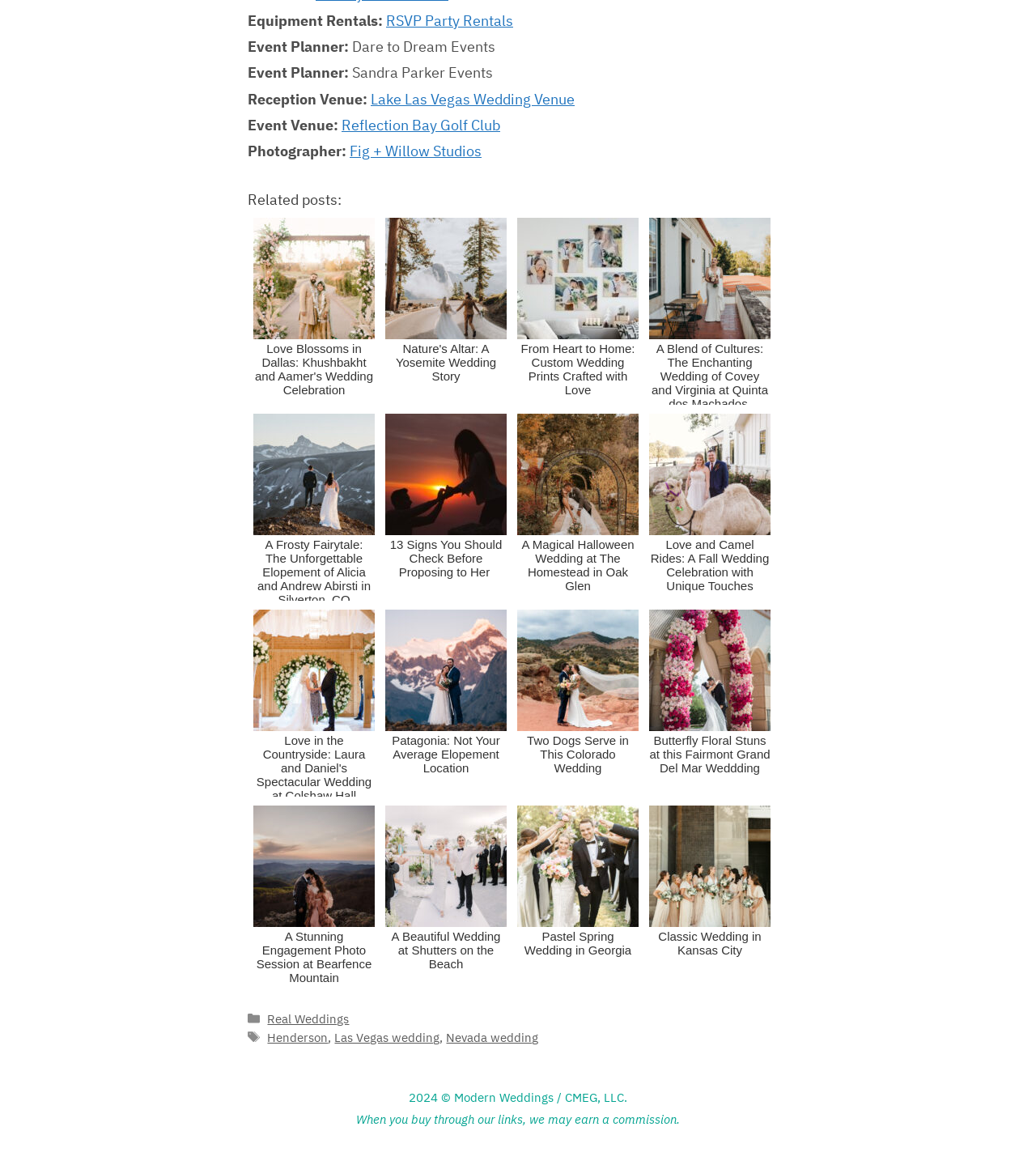Please specify the bounding box coordinates of the area that should be clicked to accomplish the following instruction: "Click on 'RSVP Party Rentals'". The coordinates should consist of four float numbers between 0 and 1, i.e., [left, top, right, bottom].

[0.373, 0.009, 0.495, 0.025]